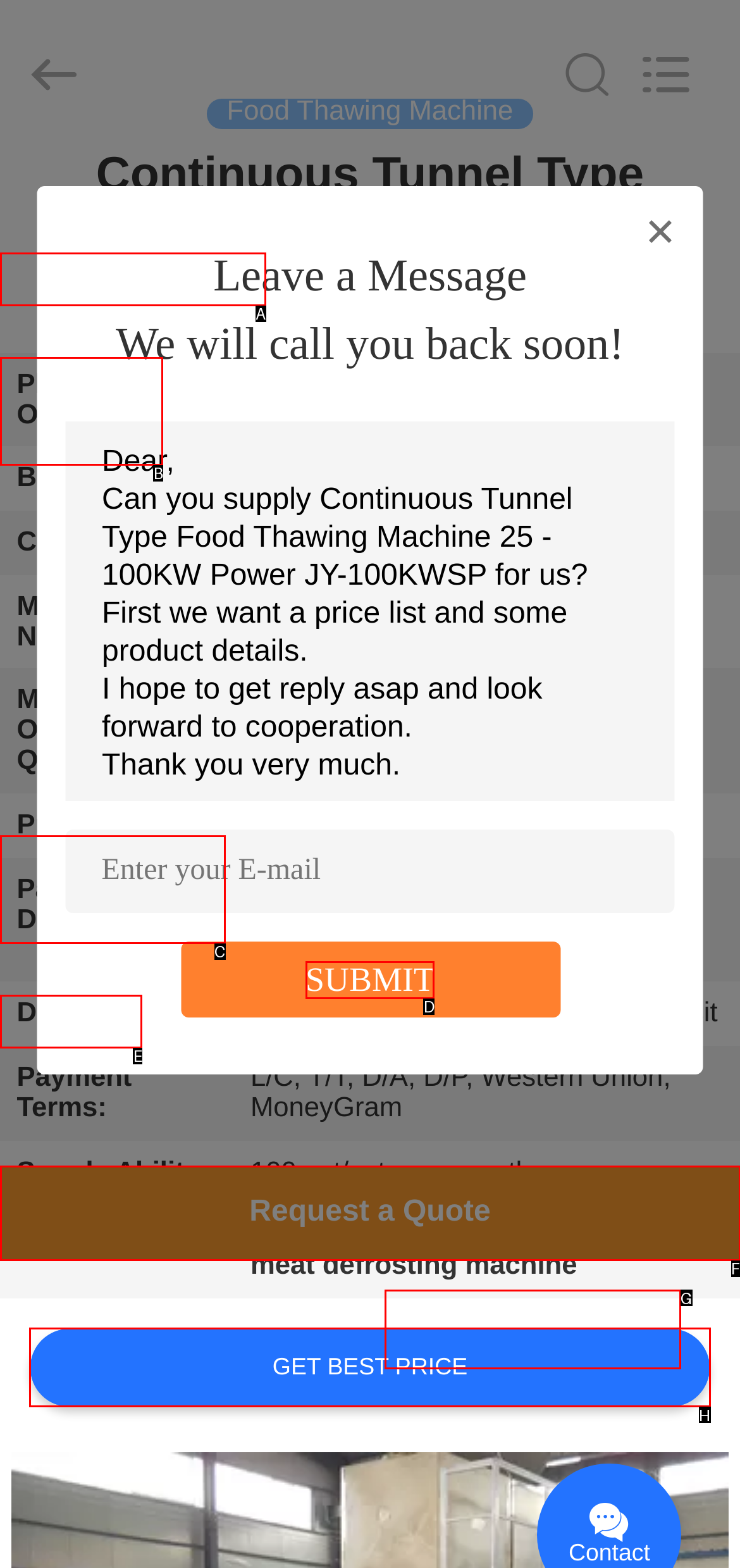For the task: Submit your message, identify the HTML element to click.
Provide the letter corresponding to the right choice from the given options.

D